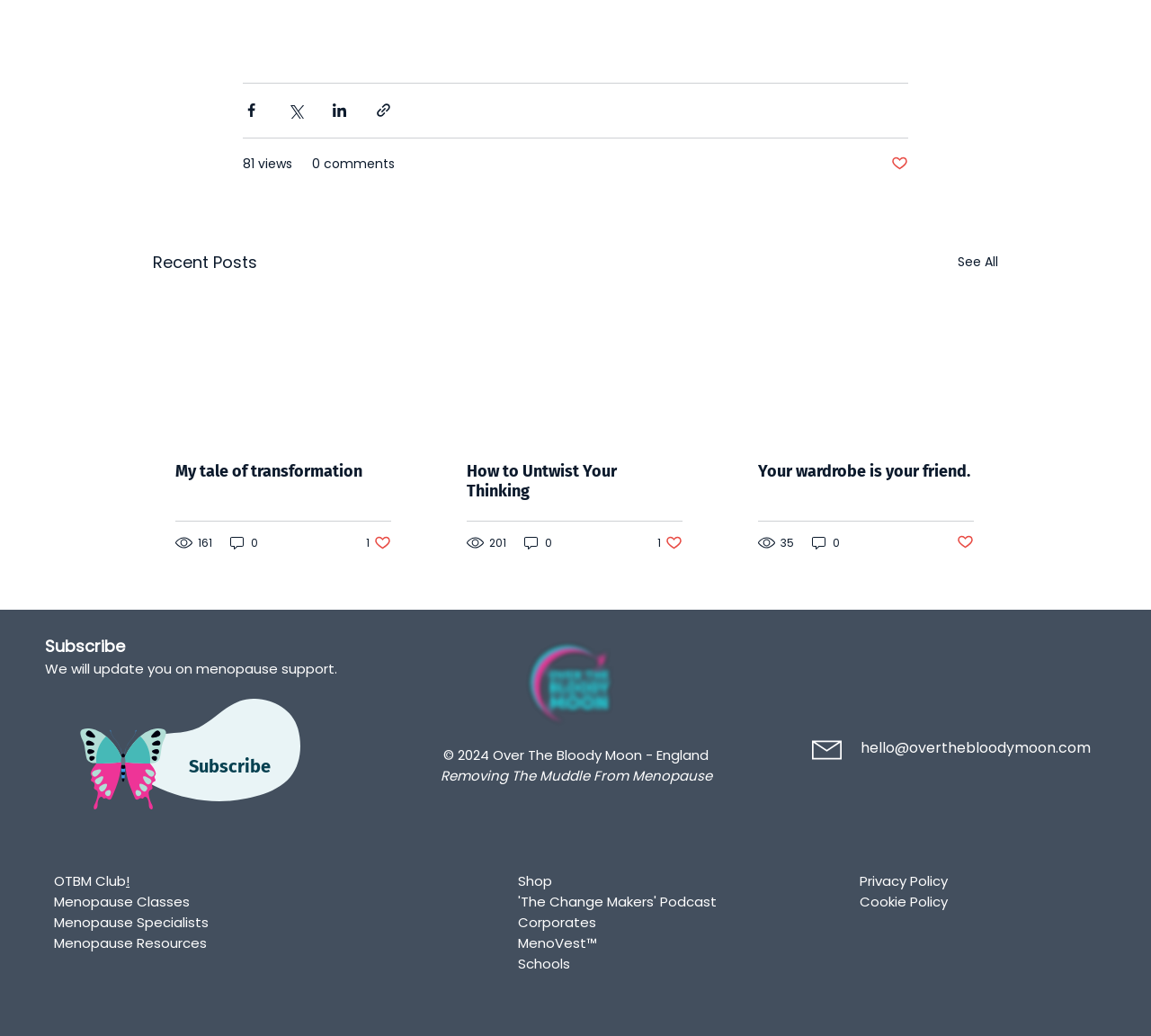Use a single word or phrase to answer the question:
What is the email address to contact the website?

hello@overthebloodymoon.com